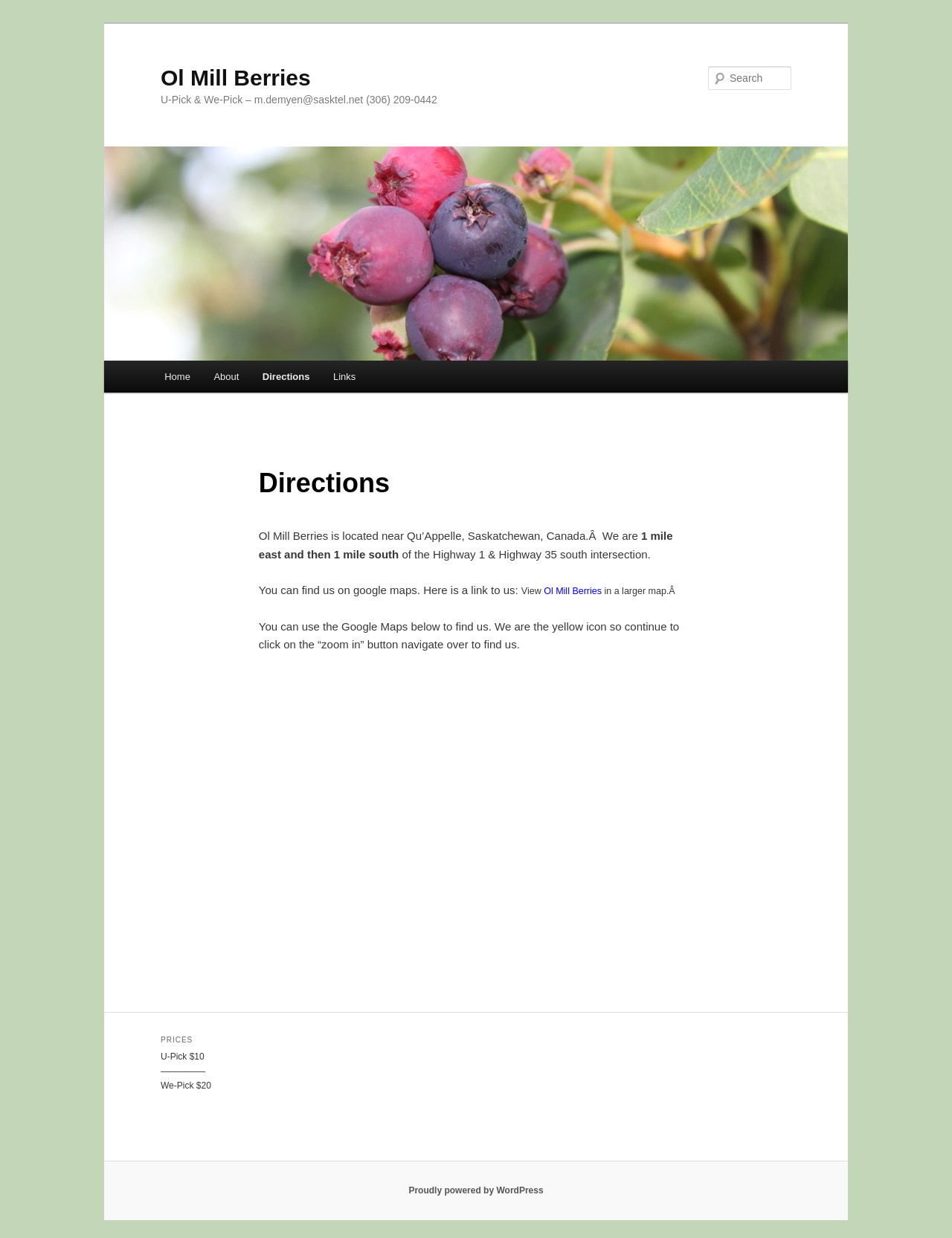Please identify the bounding box coordinates of the element I should click to complete this instruction: 'Search for something'. The coordinates should be given as four float numbers between 0 and 1, like this: [left, top, right, bottom].

[0.744, 0.053, 0.831, 0.073]